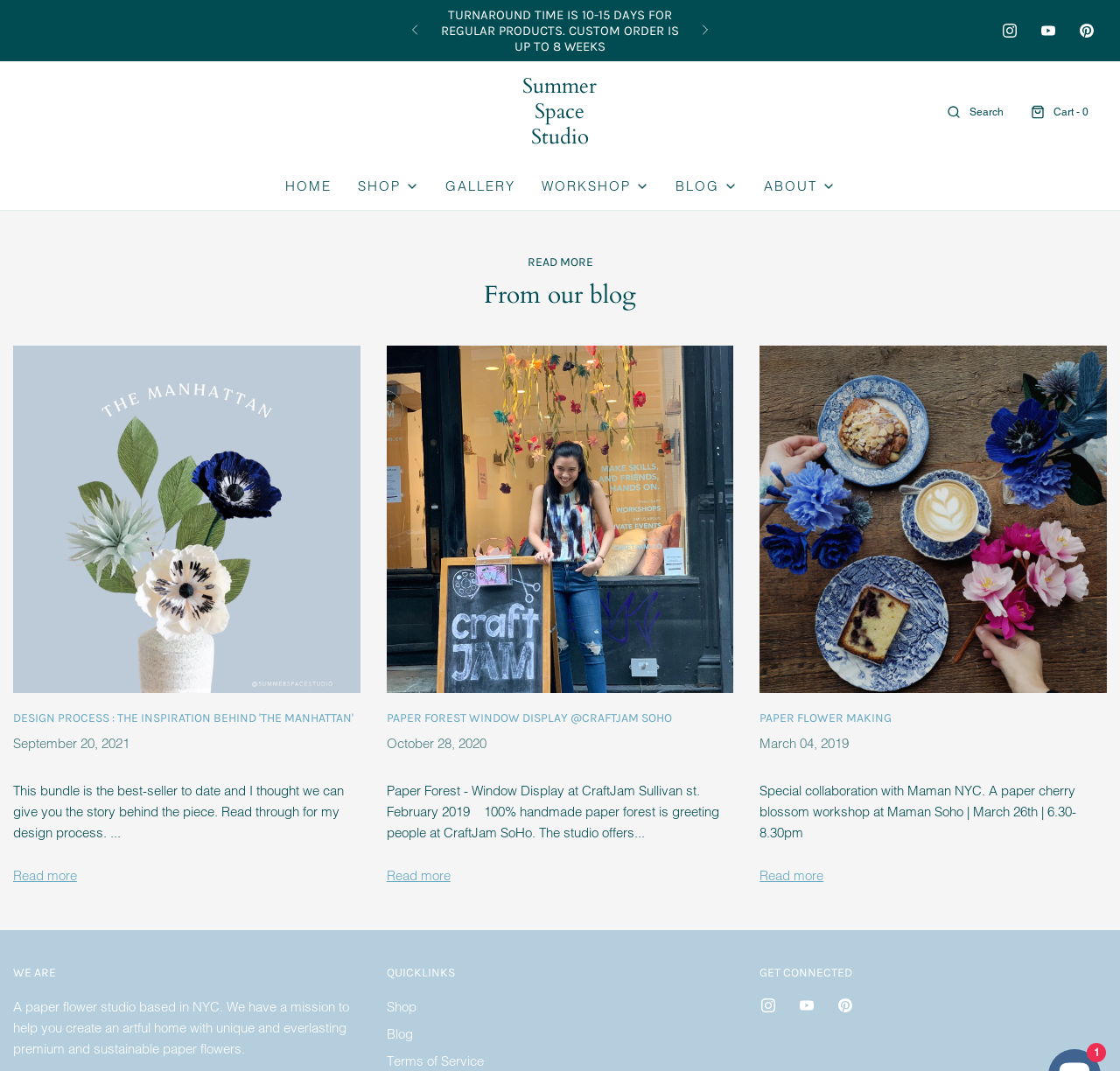Describe every aspect of the webpage comprehensively.

This webpage is about Summer Space Studio, a paper flower studio based in NYC. At the top, there are navigation buttons, including "Previous" and "Next" buttons with accompanying images, and a "GET 15% OFF FIRST ORDER" promotion. Below that, there is a notice about the turnaround time for regular and custom orders.

On the top-right corner, there are social media icons for Instagram, YouTube, and Pinterest. Next to them, there are buttons to open a search bar and a cart sidebar.

The main content of the webpage is divided into two columns. On the left, there is a menu with links to "HOME", "SHOP", "GALLERY", "WORKSHOP", "BLOG", and "ABOUT". On the right, there are three blog posts with headings, dates, and short descriptions. The first post is about the design process behind a best-selling product, "The Manhattan". The second post is about a paper forest window display at CraftJam SoHo, and the third post is about a paper flower making workshop.

Below the blog posts, there is a section about the studio, with a heading "WE ARE" and a brief description of the studio's mission. Next to it, there is a "QUICKLINKS" section with links to "Shop" and "Blog". On the right, there is a "GET CONNECTED" section with links to the studio's social media profiles.

Overall, the webpage has a clean and organized layout, with a focus on showcasing the studio's products and services.